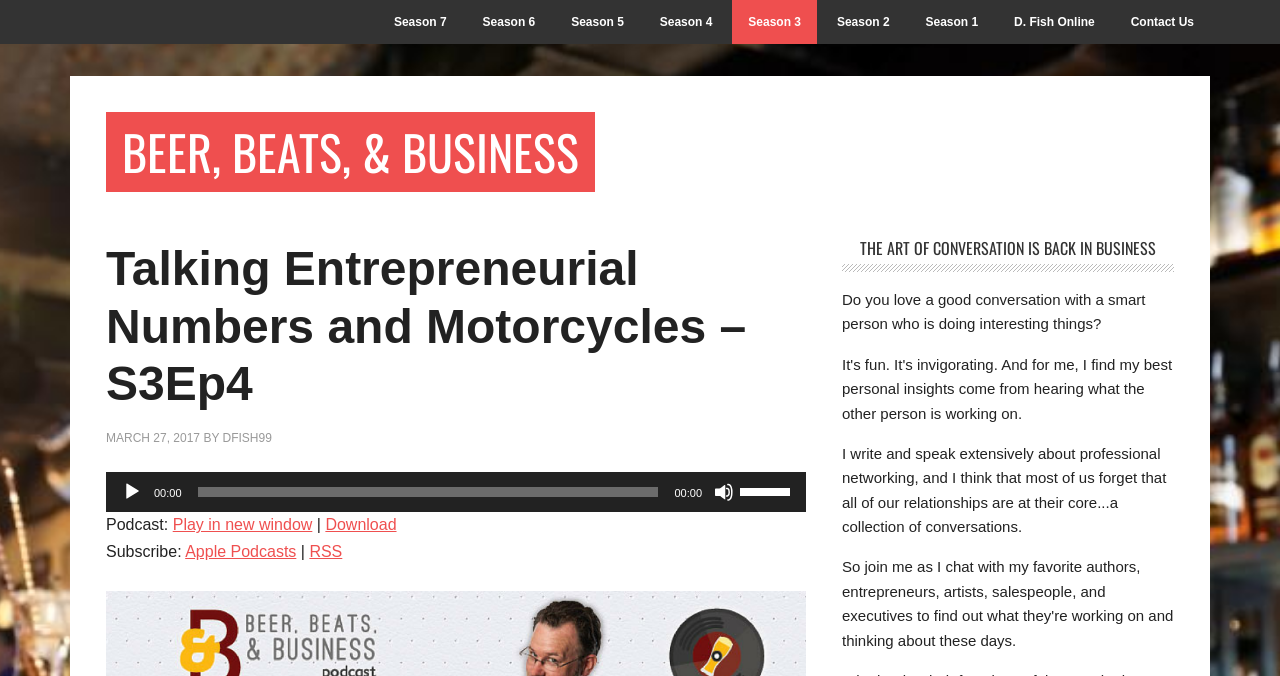Please determine the bounding box coordinates for the element with the description: "D. Fish Online".

[0.78, 0.0, 0.868, 0.065]